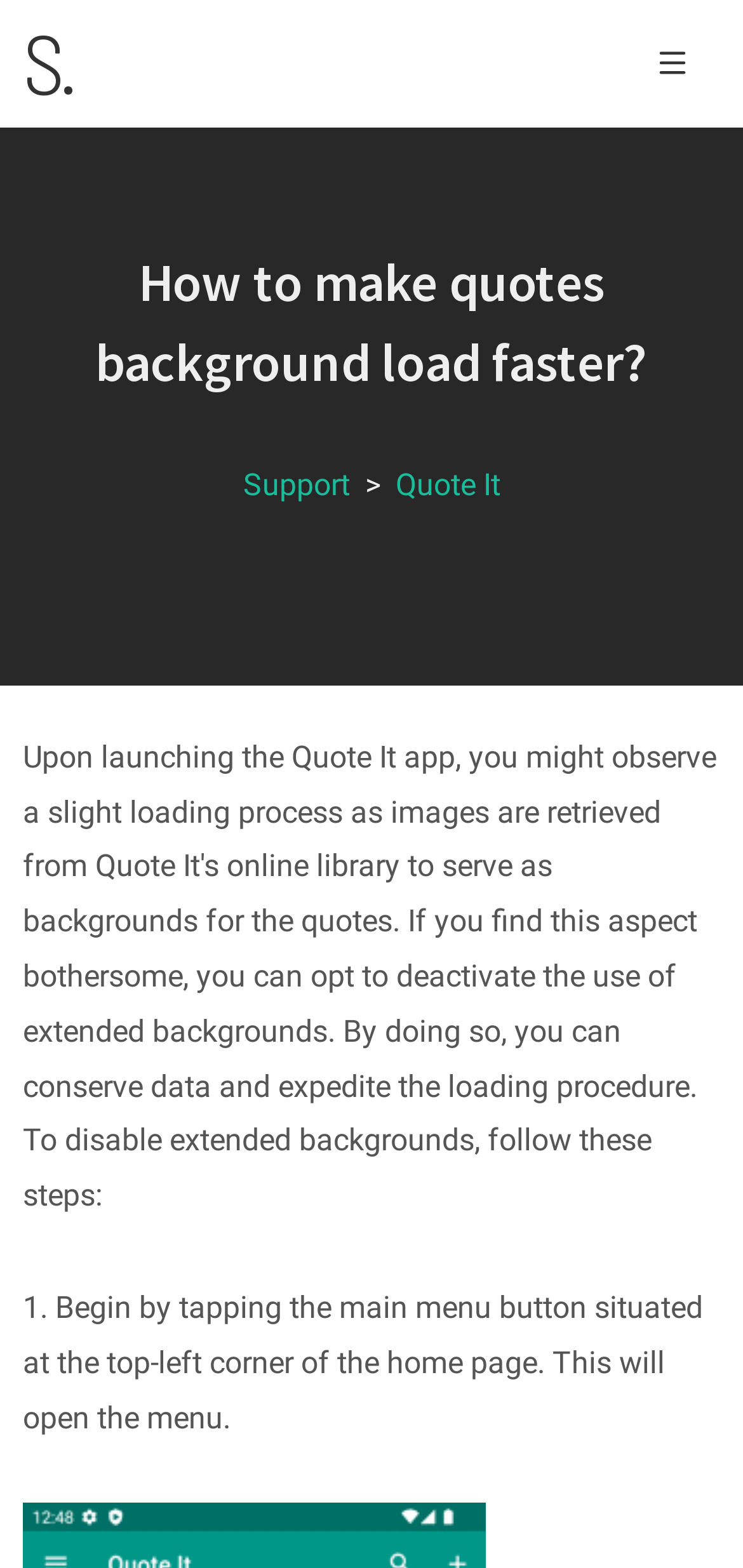Answer this question using a single word or a brief phrase:
How many steps are involved in making quotes background load faster?

At least 1